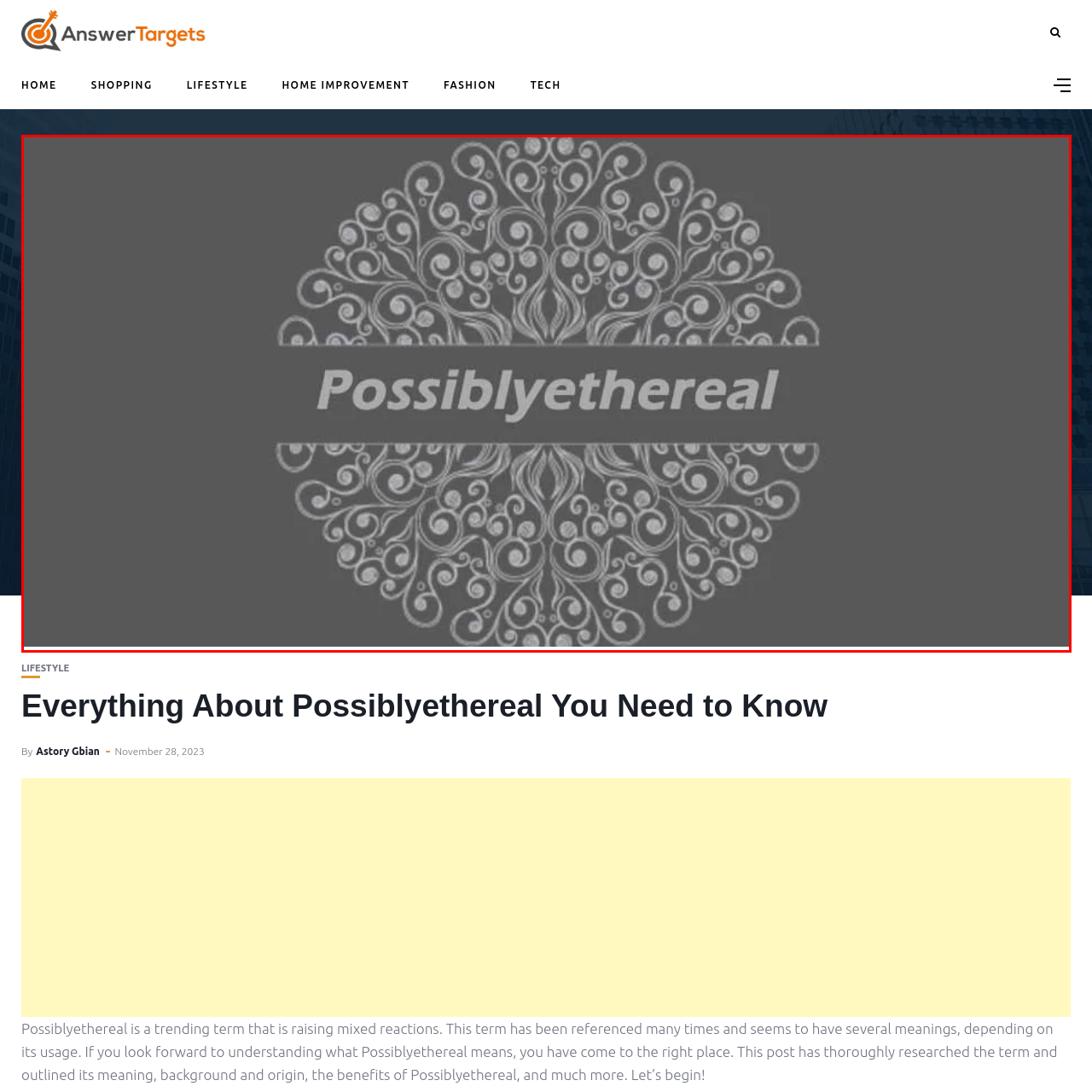Focus on the content within the red bounding box and answer this question using a single word or phrase: What is the background of the image?

Textured